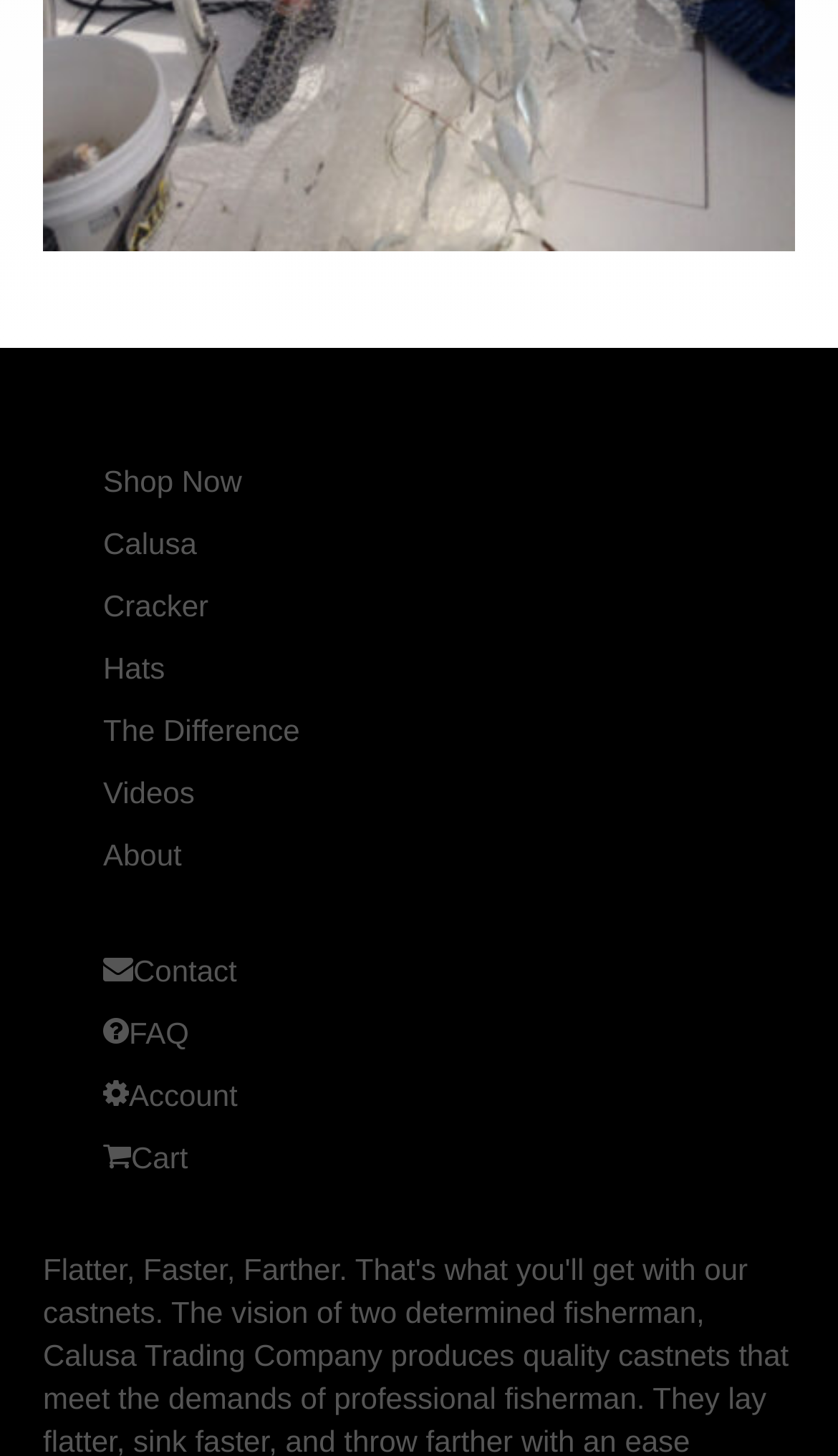Please identify the bounding box coordinates of the element I should click to complete this instruction: 'Explore Hats section'. The coordinates should be given as four float numbers between 0 and 1, like this: [left, top, right, bottom].

[0.103, 0.441, 0.436, 0.476]